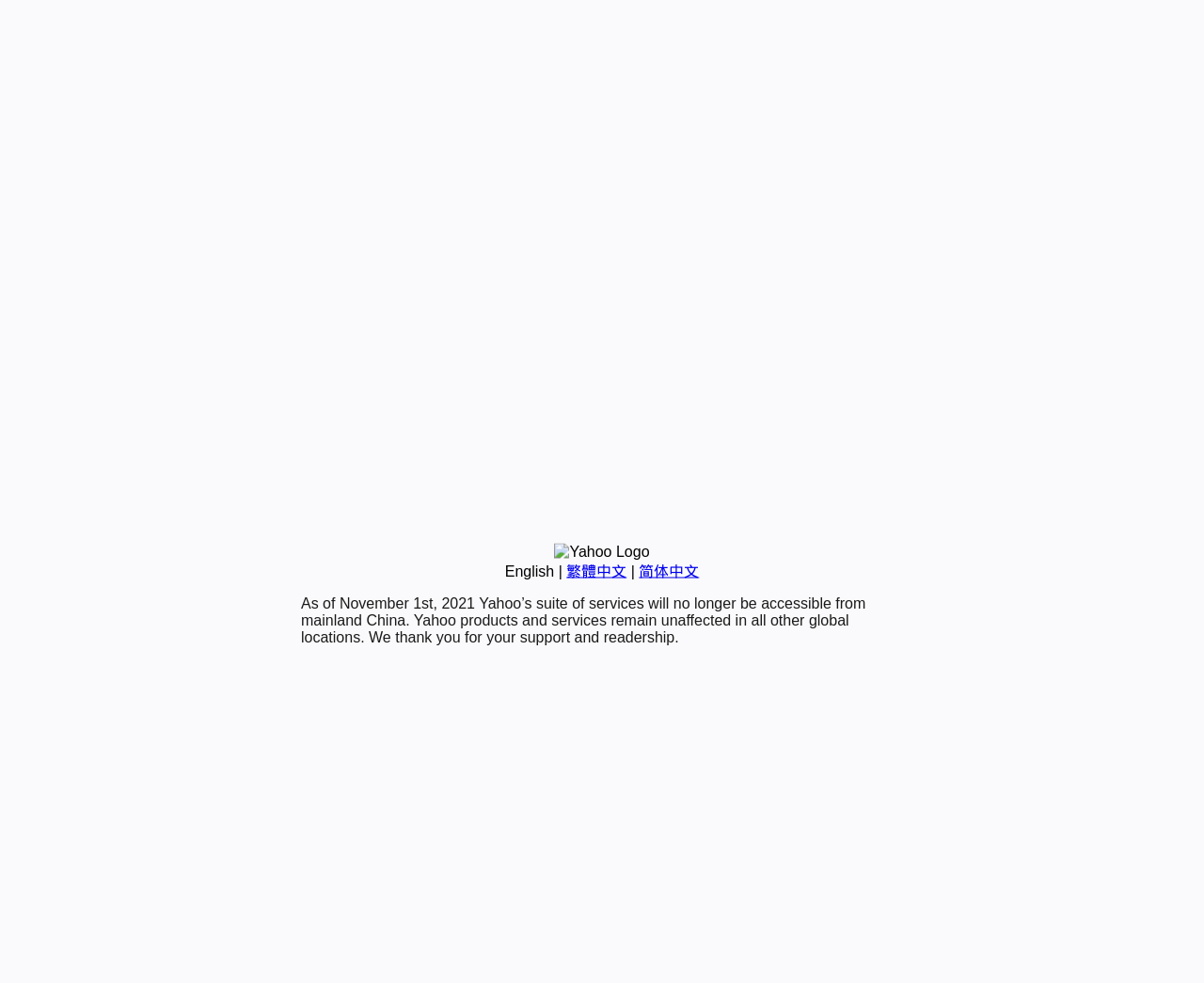Identify the bounding box of the UI element described as follows: "繁體中文". Provide the coordinates as four float numbers in the range of 0 to 1 [left, top, right, bottom].

[0.47, 0.573, 0.52, 0.589]